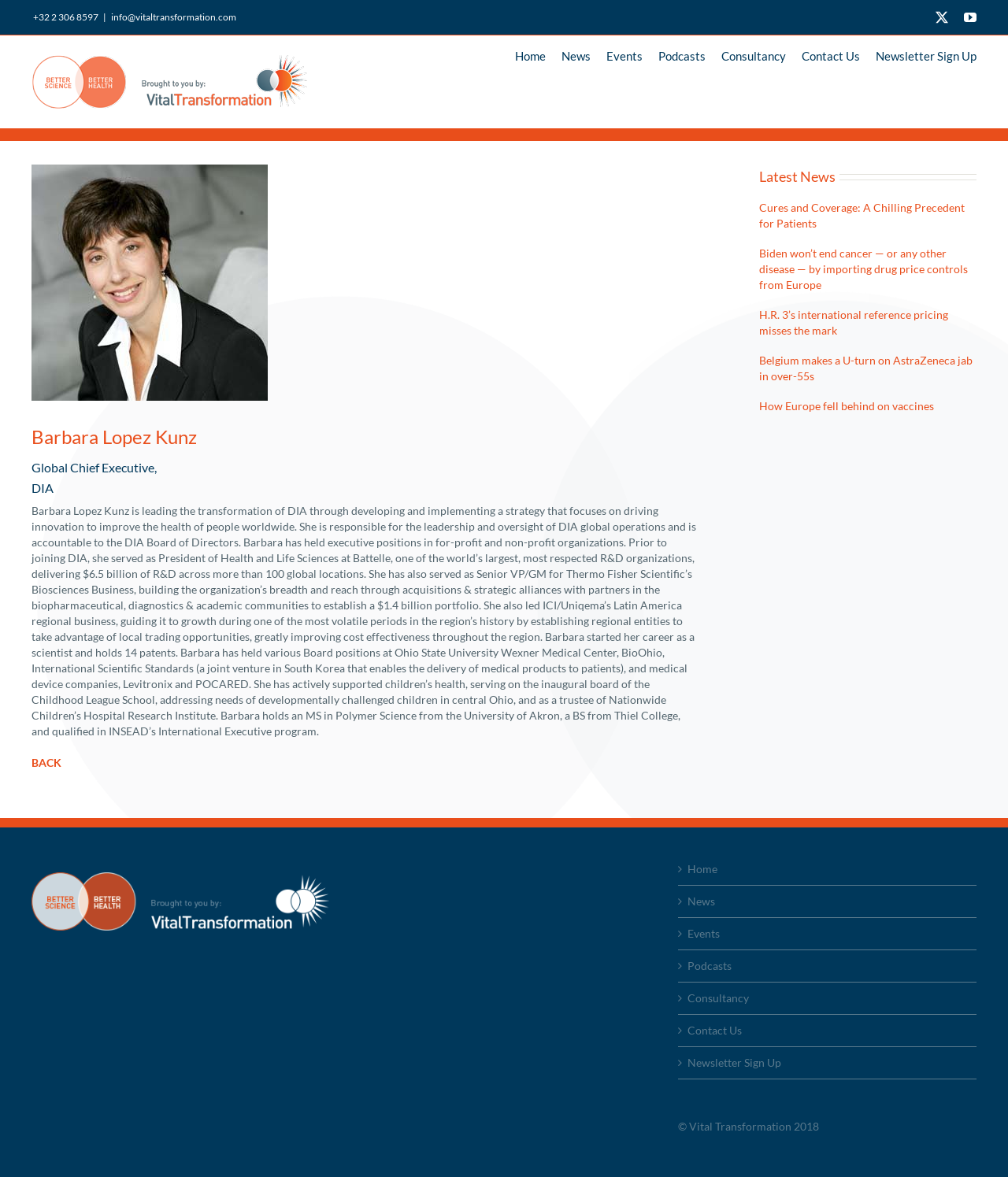Bounding box coordinates are specified in the format (top-left x, top-left y, bottom-right x, bottom-right y). All values are floating point numbers bounded between 0 and 1. Please provide the bounding box coordinate of the region this sentence describes: © Vital Transformation 2018

[0.673, 0.951, 0.813, 0.963]